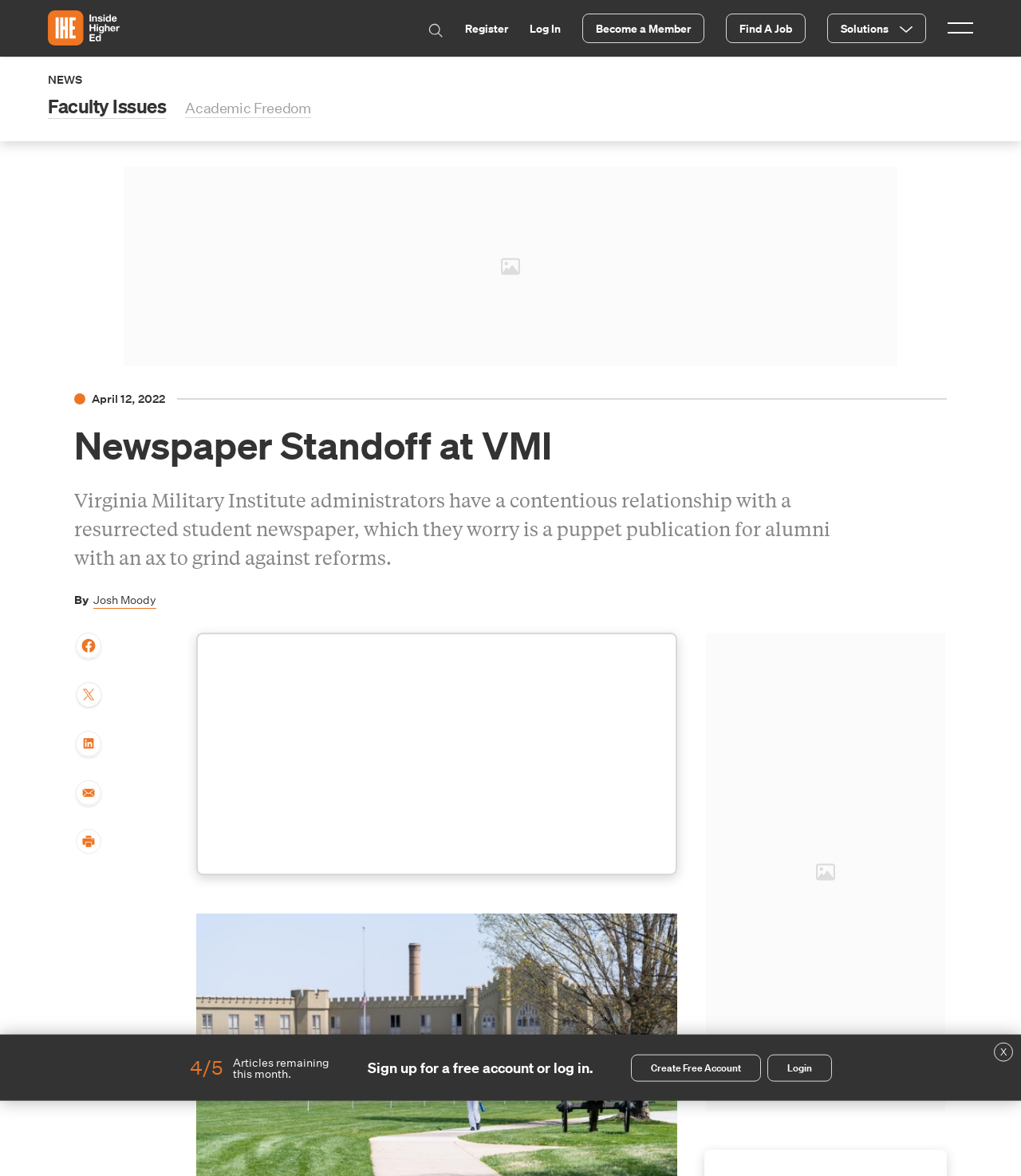Locate the bounding box coordinates of the clickable region to complete the following instruction: "Share the article on Facebook."

[0.073, 0.538, 0.101, 0.562]